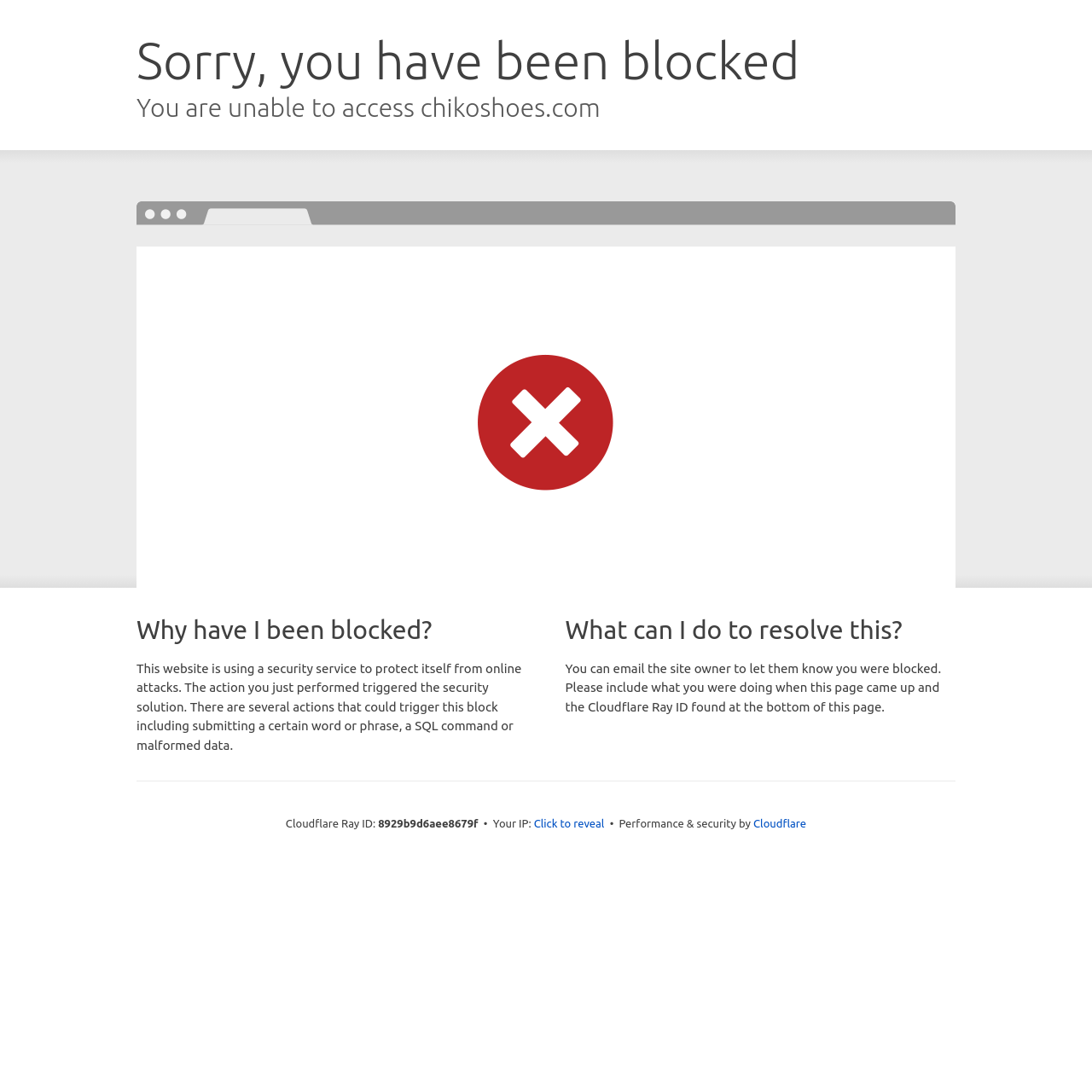Look at the image and give a detailed response to the following question: What is the ID of the Cloudflare Ray?

The Cloudflare Ray ID is mentioned in the static text '8929b9d6aee8679f' which is located below the 'Cloudflare Ray ID:' text.